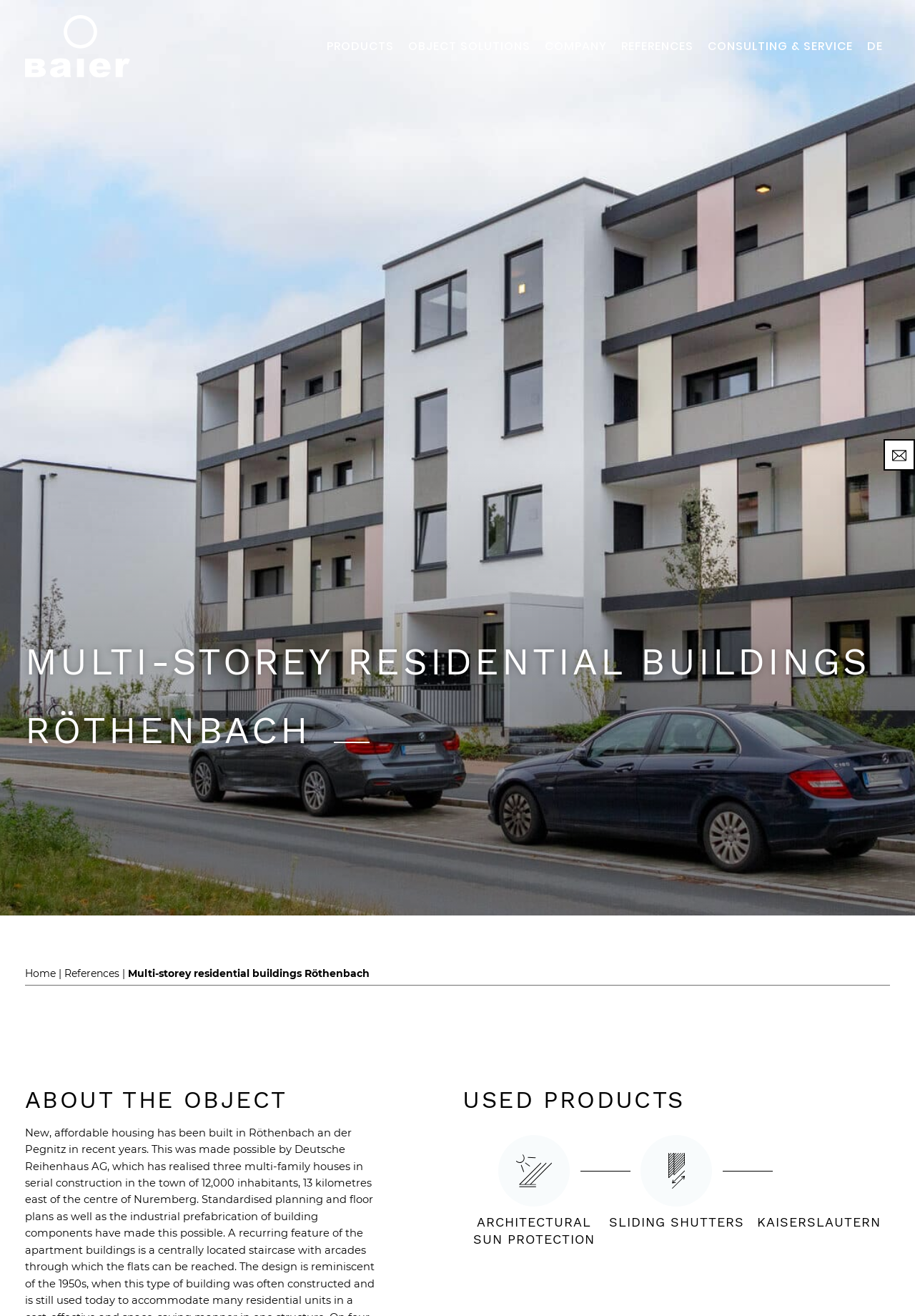Locate the bounding box coordinates of the region to be clicked to comply with the following instruction: "Learn more about SLIDING SHUTTERS". The coordinates must be four float numbers between 0 and 1, in the form [left, top, right, bottom].

[0.661, 0.862, 0.817, 0.946]